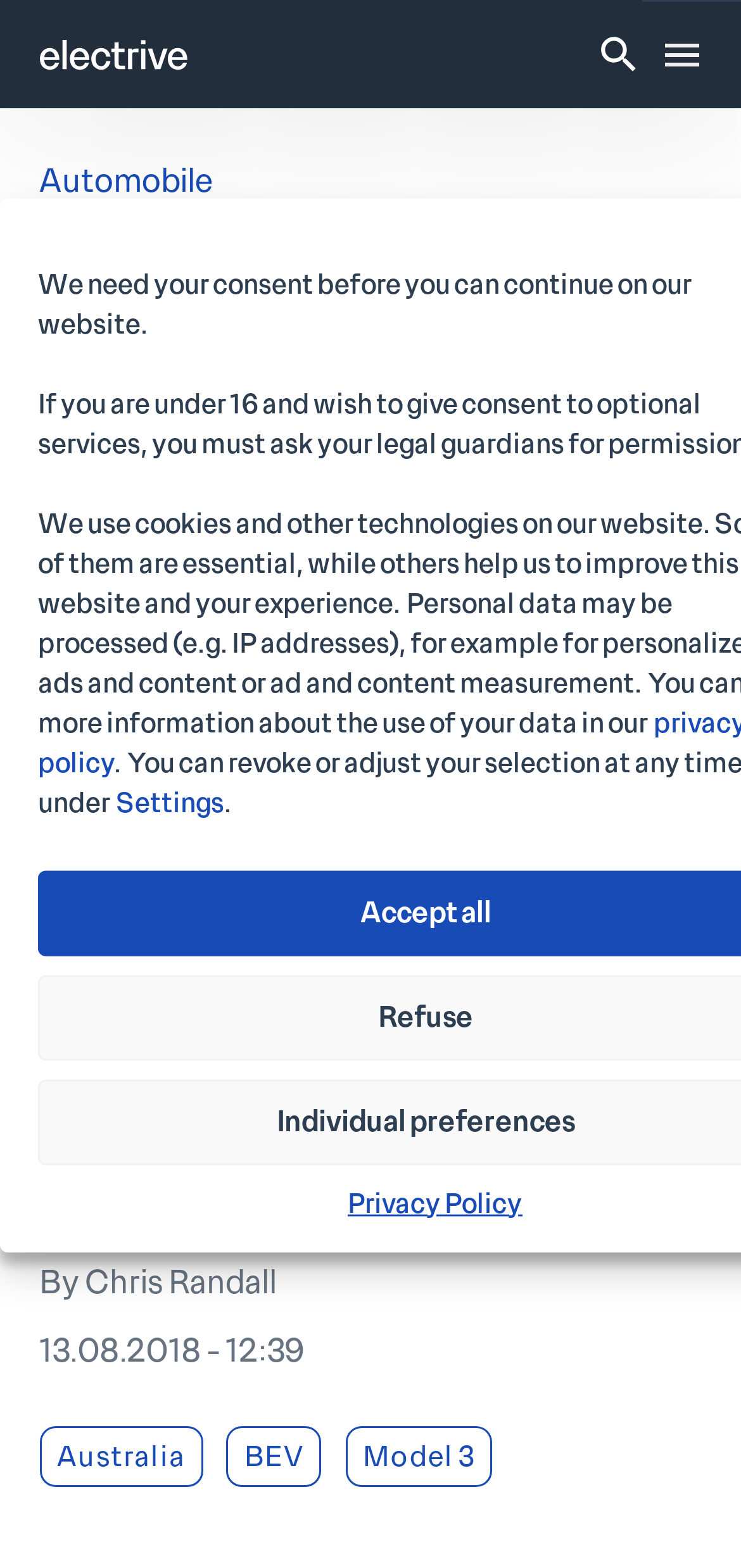What is the date of the article?
Look at the image and respond with a one-word or short-phrase answer.

13.08.2018